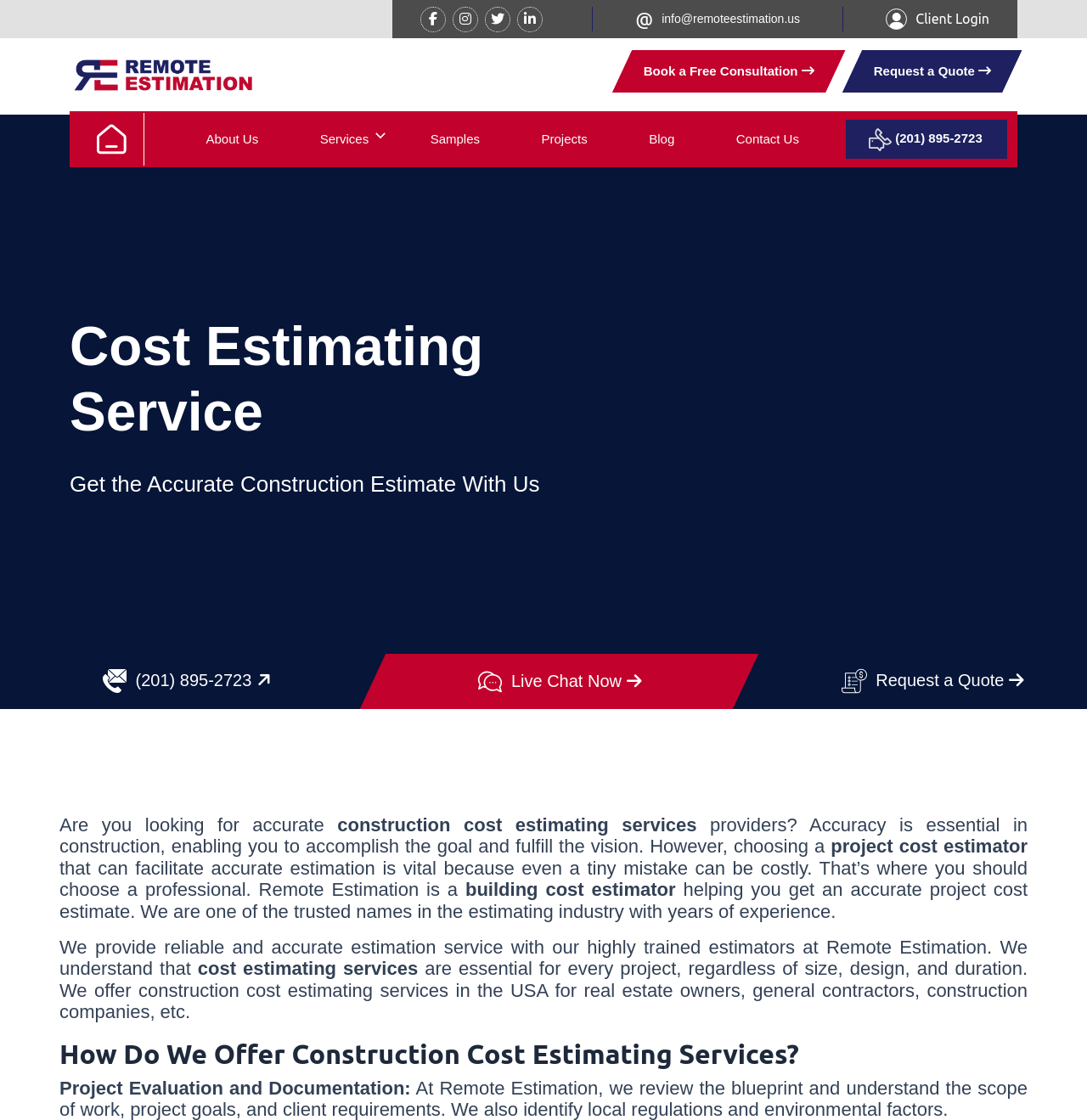What is the phone number displayed on the webpage?
Identify the answer in the screenshot and reply with a single word or phrase.

(201) 895-2723